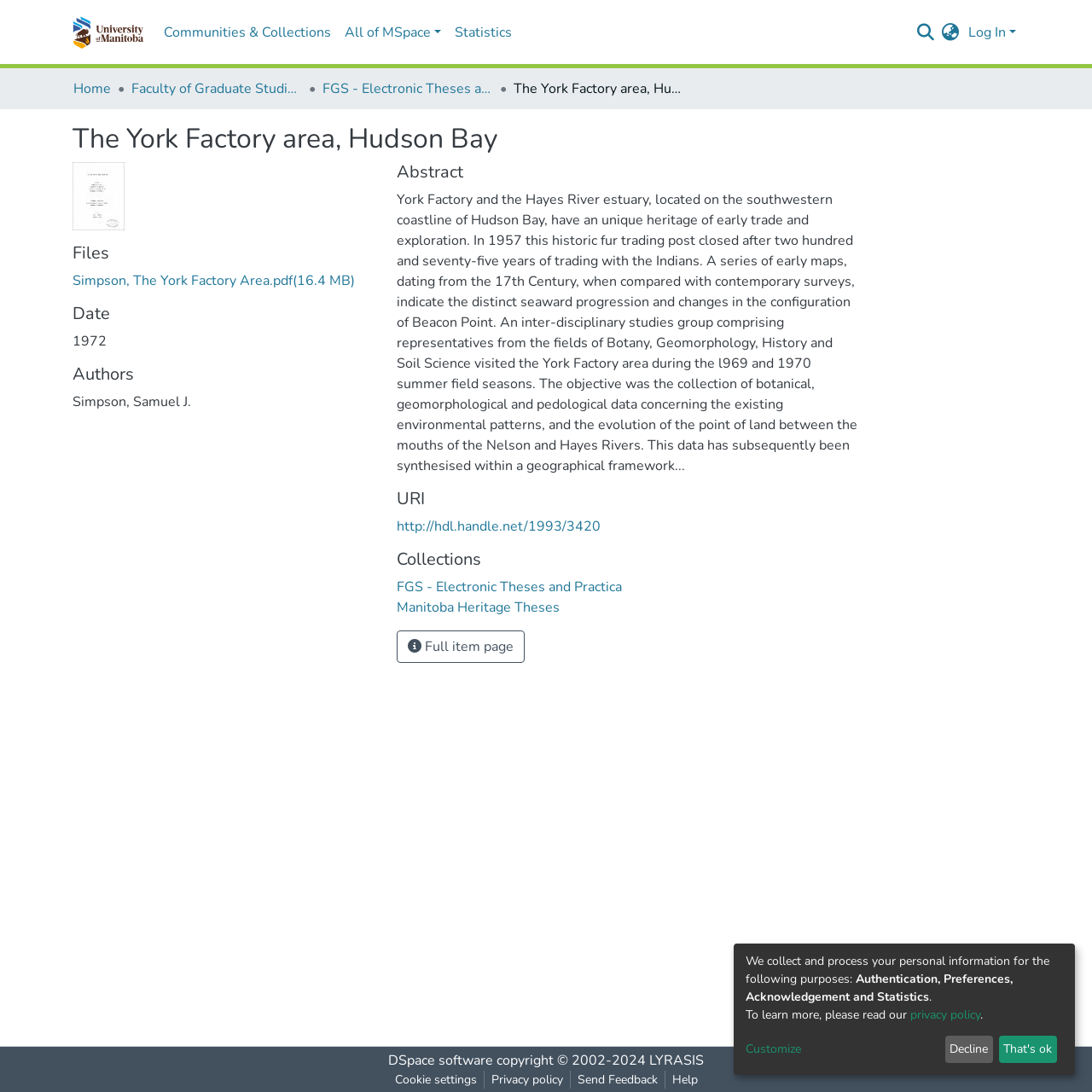Locate the bounding box coordinates of the area where you should click to accomplish the instruction: "View the repository logo".

[0.066, 0.014, 0.131, 0.045]